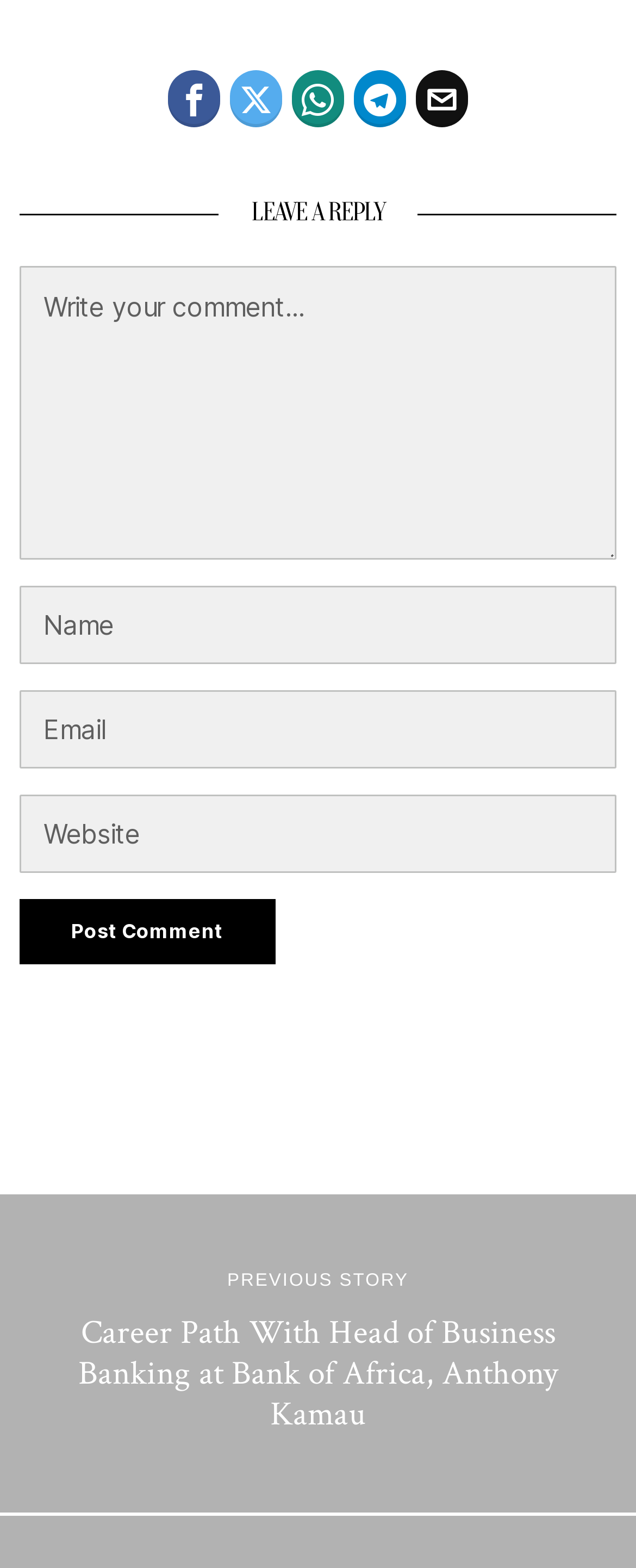Bounding box coordinates should be provided in the format (top-left x, top-left y, bottom-right x, bottom-right y) with all values between 0 and 1. Identify the bounding box for this UI element: name="comment" placeholder="Write your comment..."

[0.03, 0.17, 0.97, 0.357]